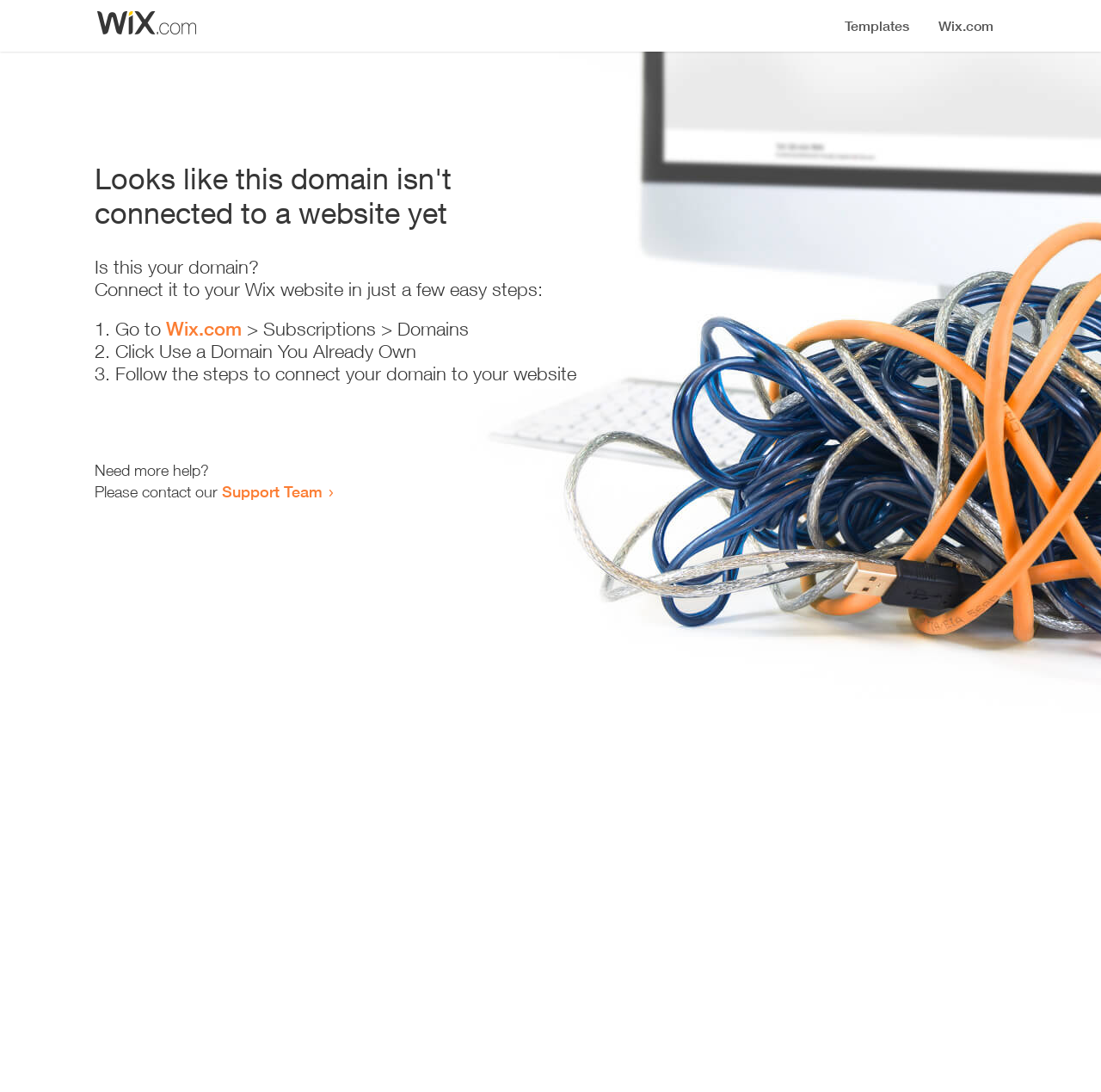Please predict the bounding box coordinates (top-left x, top-left y, bottom-right x, bottom-right y) for the UI element in the screenshot that fits the description: Wix.com

[0.151, 0.291, 0.22, 0.311]